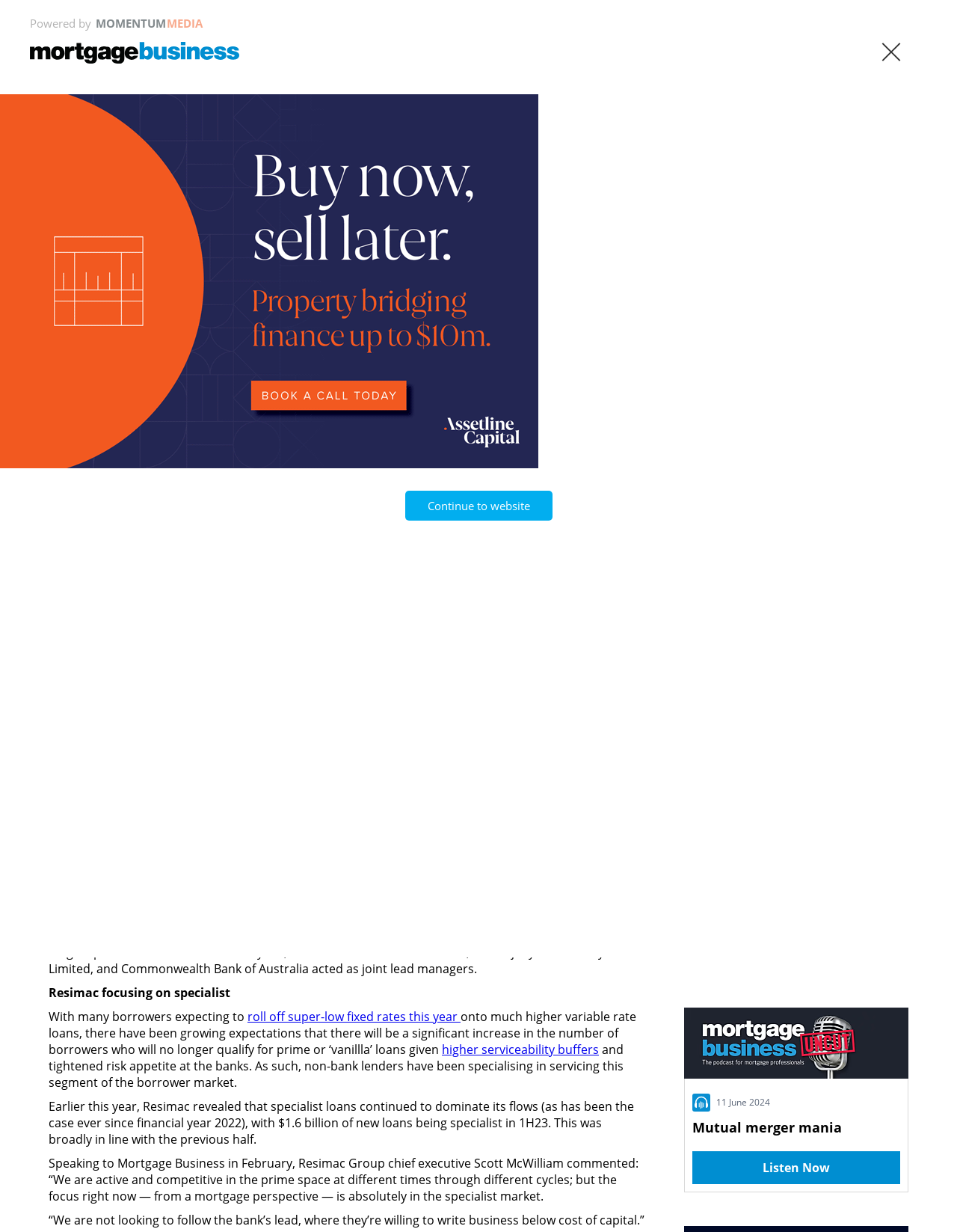Using the information in the image, could you please answer the following question in detail:
What is the name of the non-bank lender mentioned in the article?

The article mentions that Resimac has announced it will finalise a $1 billion residential mortgage-backed security (RMBS) transaction, which will help the lender continue to provide alt doc and specialist products to self-employed and credit-impaired borrowers.